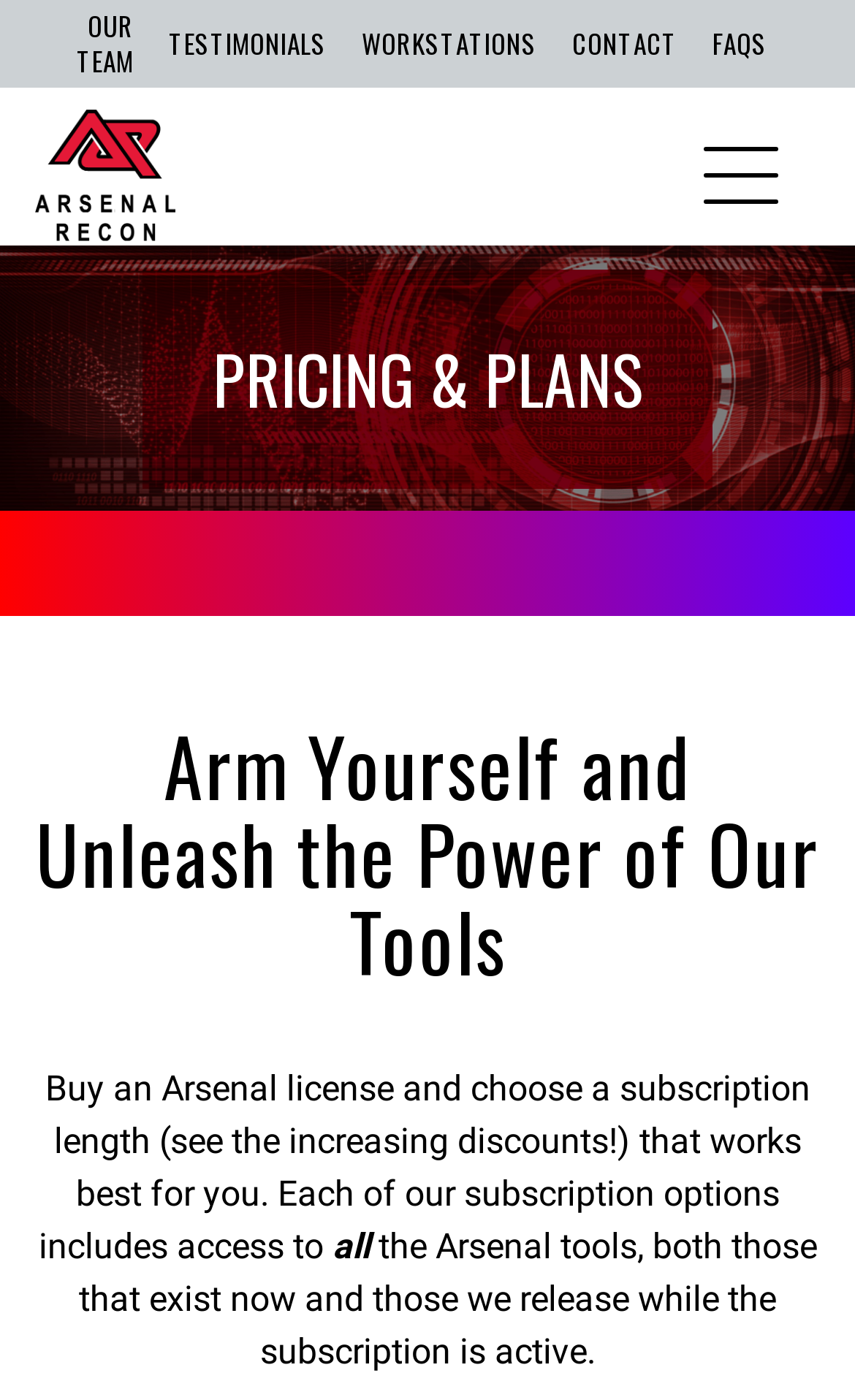What is the name of the company?
Examine the image and provide an in-depth answer to the question.

The name of the company can be found in the top-left corner of the webpage, where it is written as a link and also accompanied by an image with the same text.